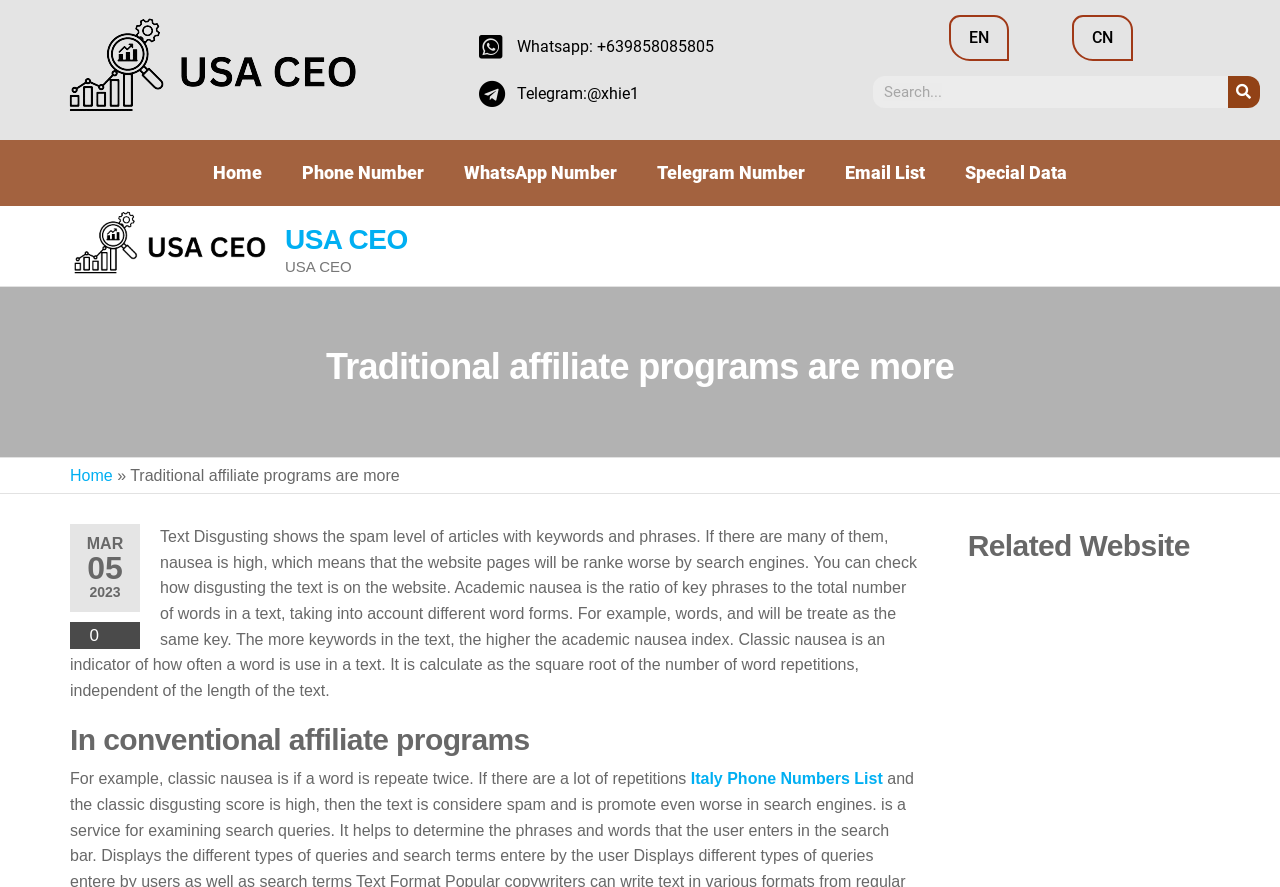Please identify the primary heading of the webpage and give its text content.

Traditional affiliate programs are more